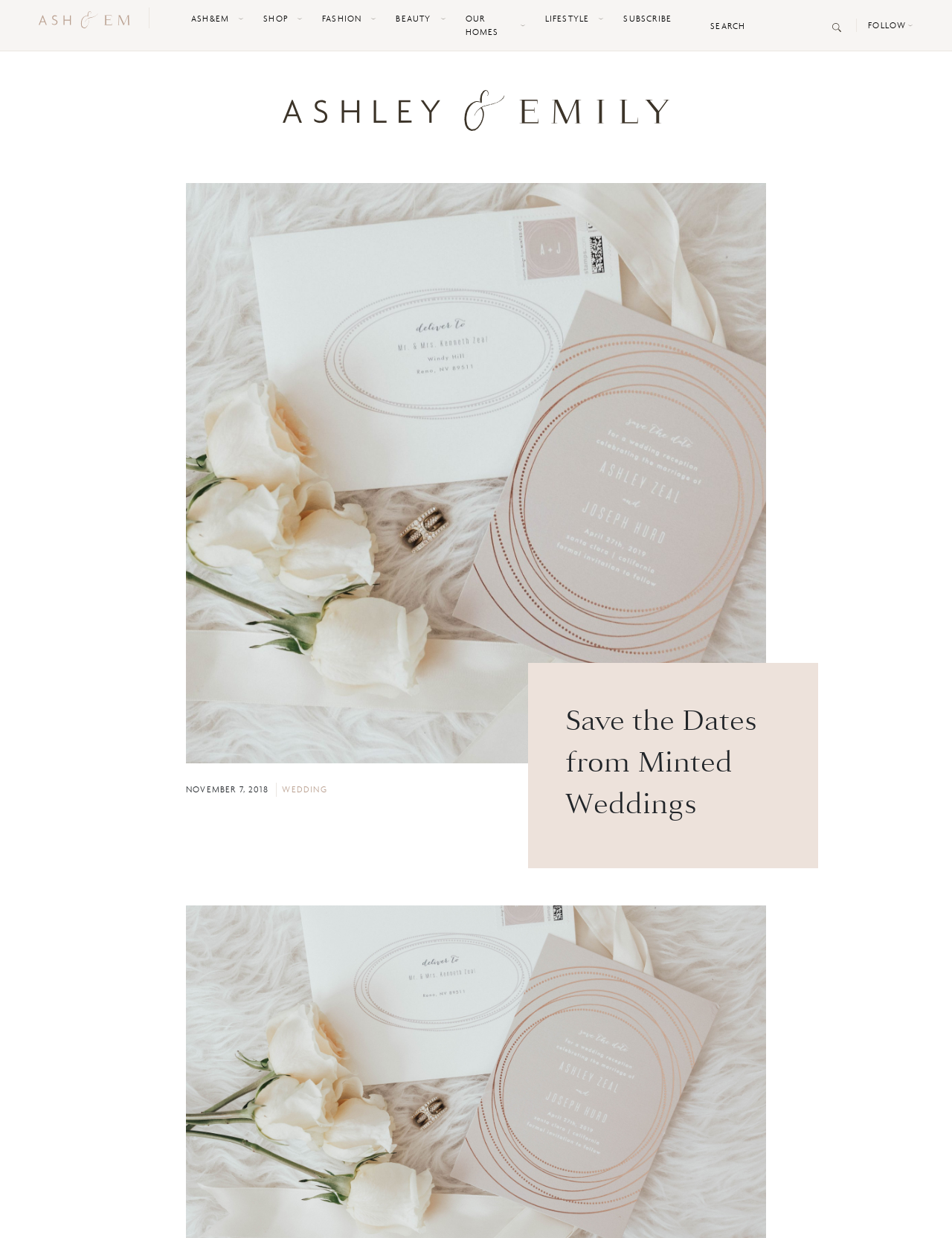Provide the bounding box coordinates of the HTML element described as: "How do you cash out?​". The bounding box coordinates should be four float numbers between 0 and 1, i.e., [left, top, right, bottom].

None